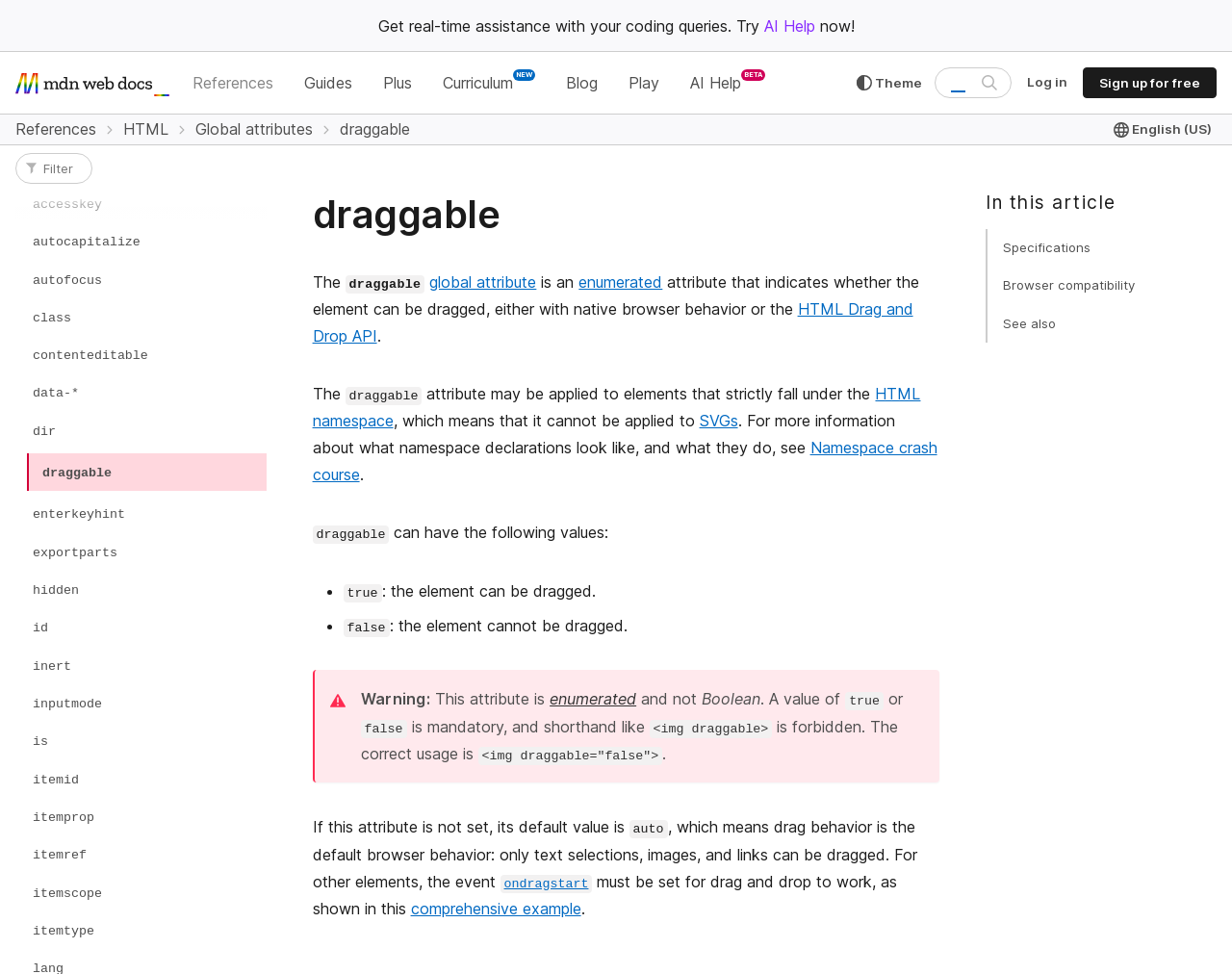What is the purpose of the draggable attribute?
Respond to the question with a single word or phrase according to the image.

indicates dragability